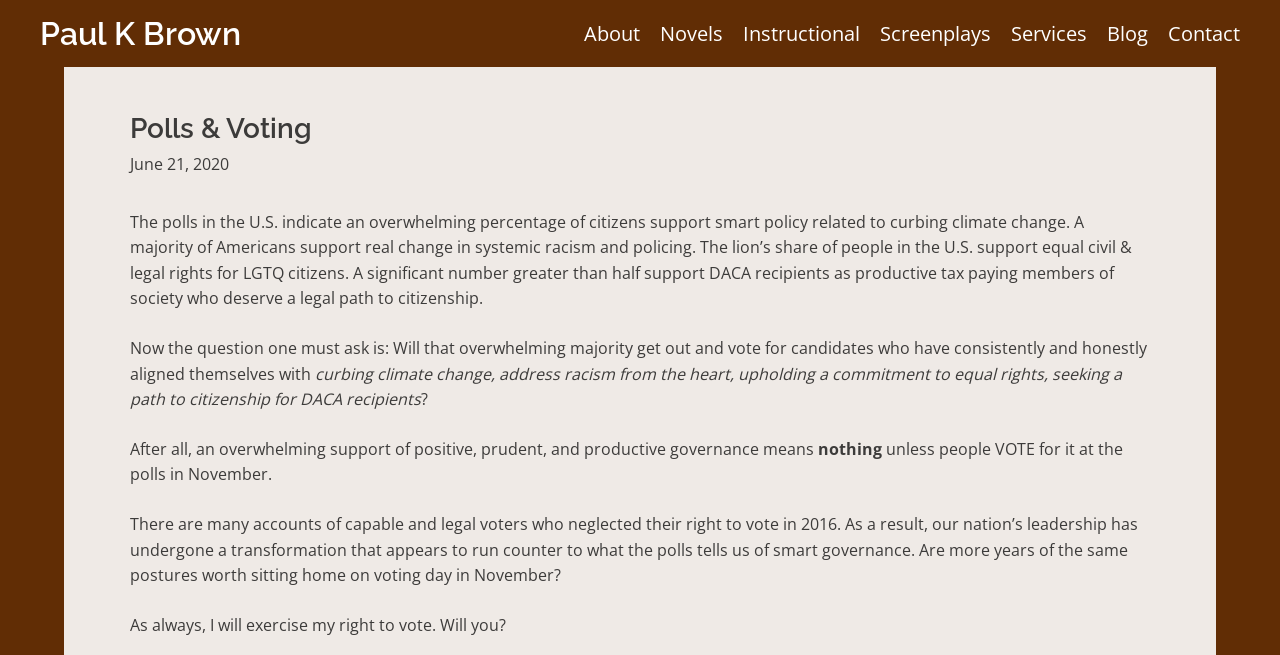Specify the bounding box coordinates of the region I need to click to perform the following instruction: "contact Paul K Brown". The coordinates must be four float numbers in the range of 0 to 1, i.e., [left, top, right, bottom].

[0.912, 0.018, 0.969, 0.085]